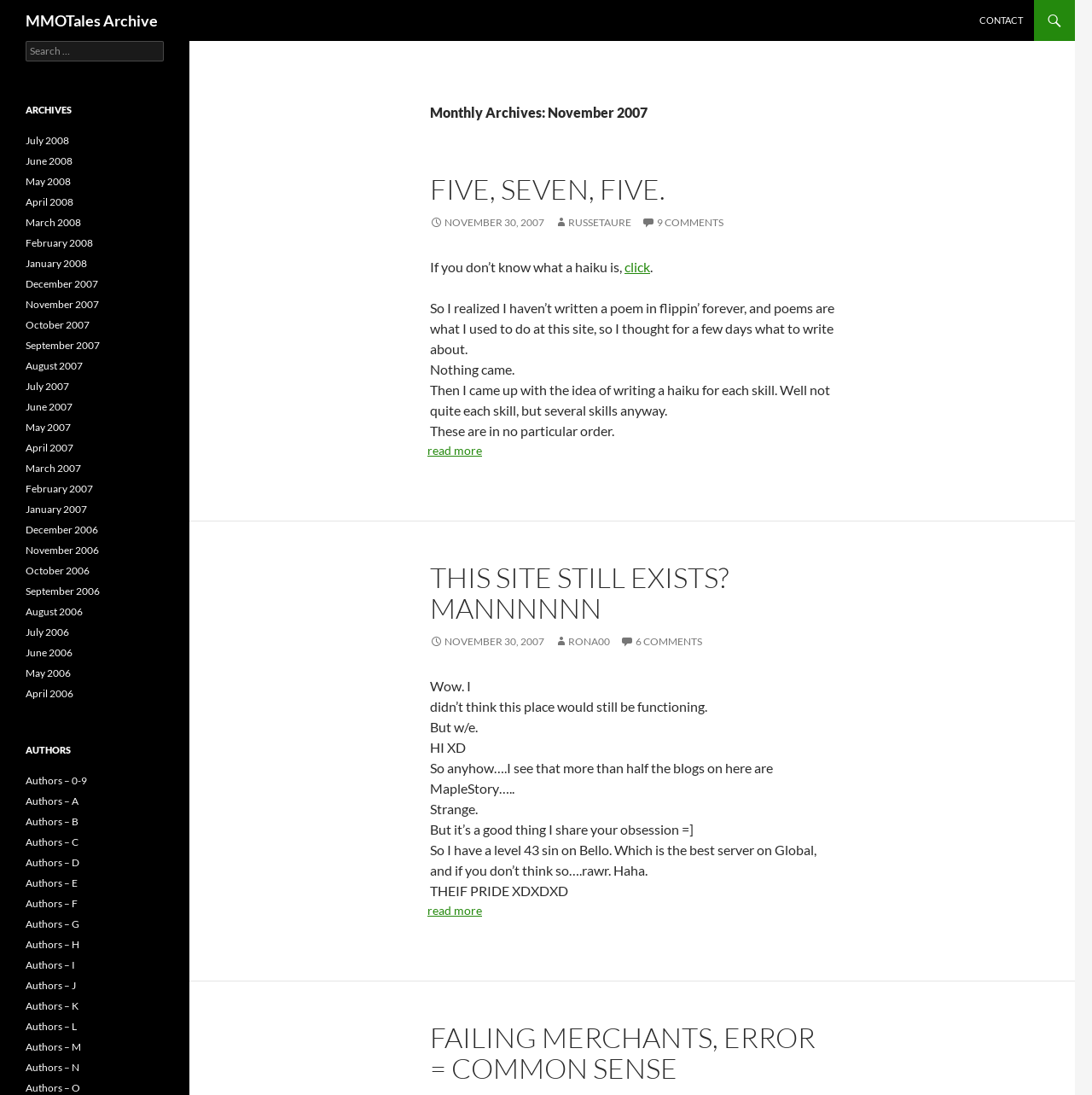What is the name of this archive?
Examine the image closely and answer the question with as much detail as possible.

The name of this archive can be found in the heading element at the top of the webpage, which is 'MMOTales Archive'.